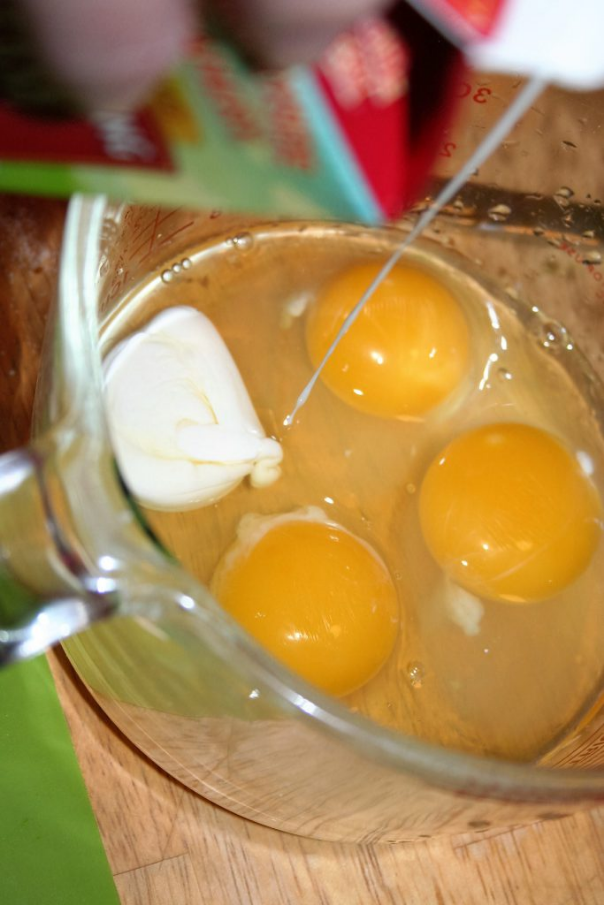Describe the image with as much detail as possible.

The image showcases a glass measuring cup filled with three vibrant yellow egg yolks, poised to be whisked into a delightful mixture. Above the cup, a hand is pouring a creamy substance, likely heavy whipping cream, into the blend, enhancing the dish's richness and texture. The scene captures the essence of preparing a Spinach Omelet, highlighting the step of adding creamy ingredients that contribute to the dish's overall flavor. The backdrop features a wooden surface, suggesting a cozy kitchen atmosphere, perfect for culinary exploration and experimentation.